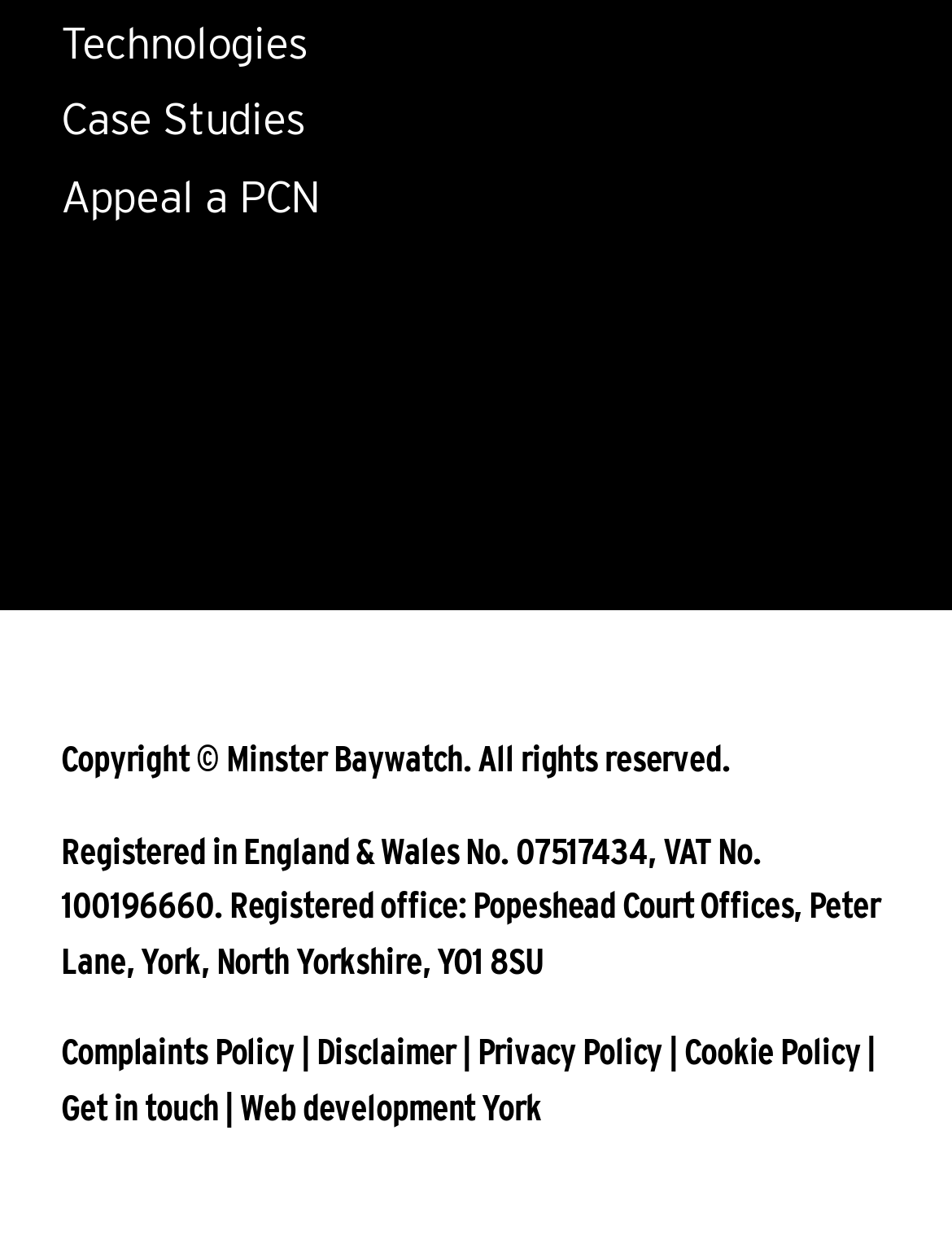Please indicate the bounding box coordinates of the element's region to be clicked to achieve the instruction: "Click on Technologies". Provide the coordinates as four float numbers between 0 and 1, i.e., [left, top, right, bottom].

[0.064, 0.013, 0.322, 0.054]